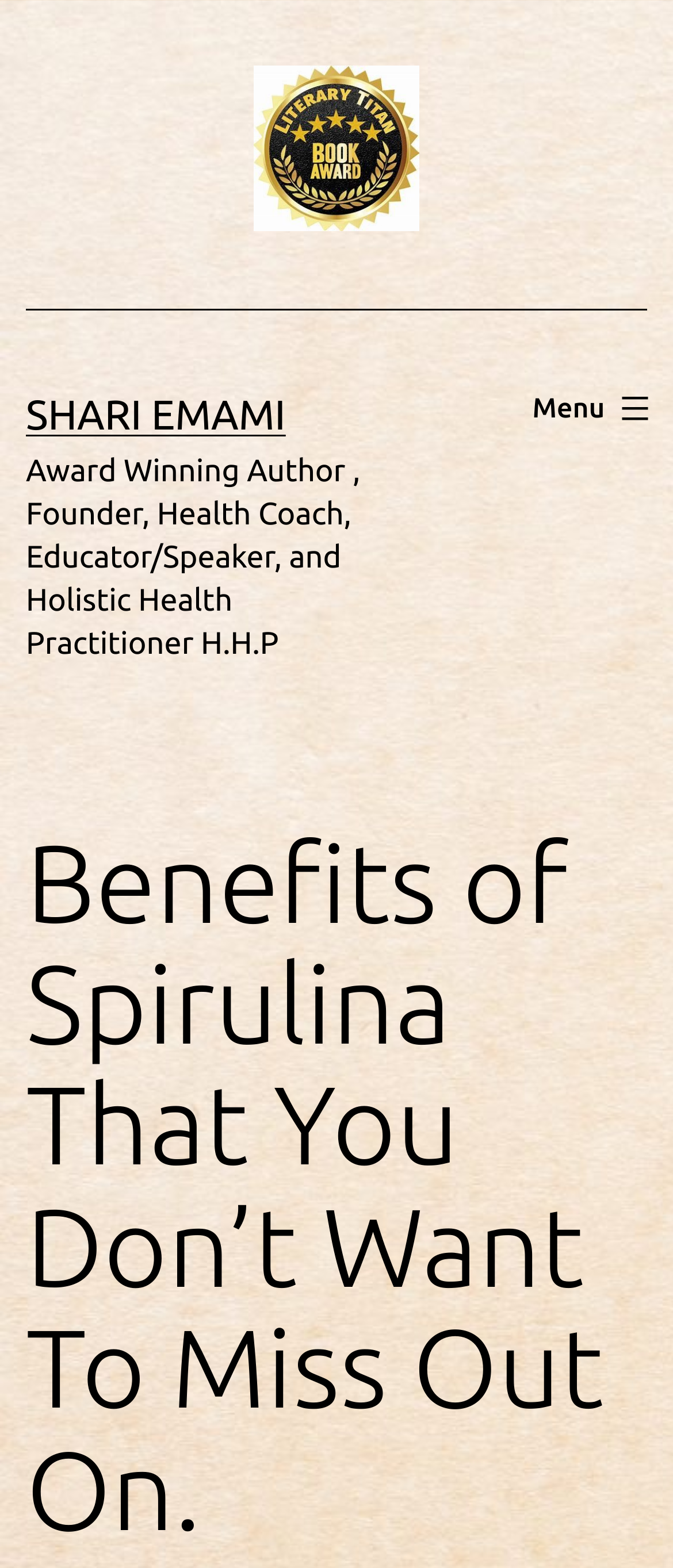From the webpage screenshot, predict the bounding box coordinates (top-left x, top-left y, bottom-right x, bottom-right y) for the UI element described here: alt="Shari Emami"

[0.378, 0.079, 0.622, 0.104]